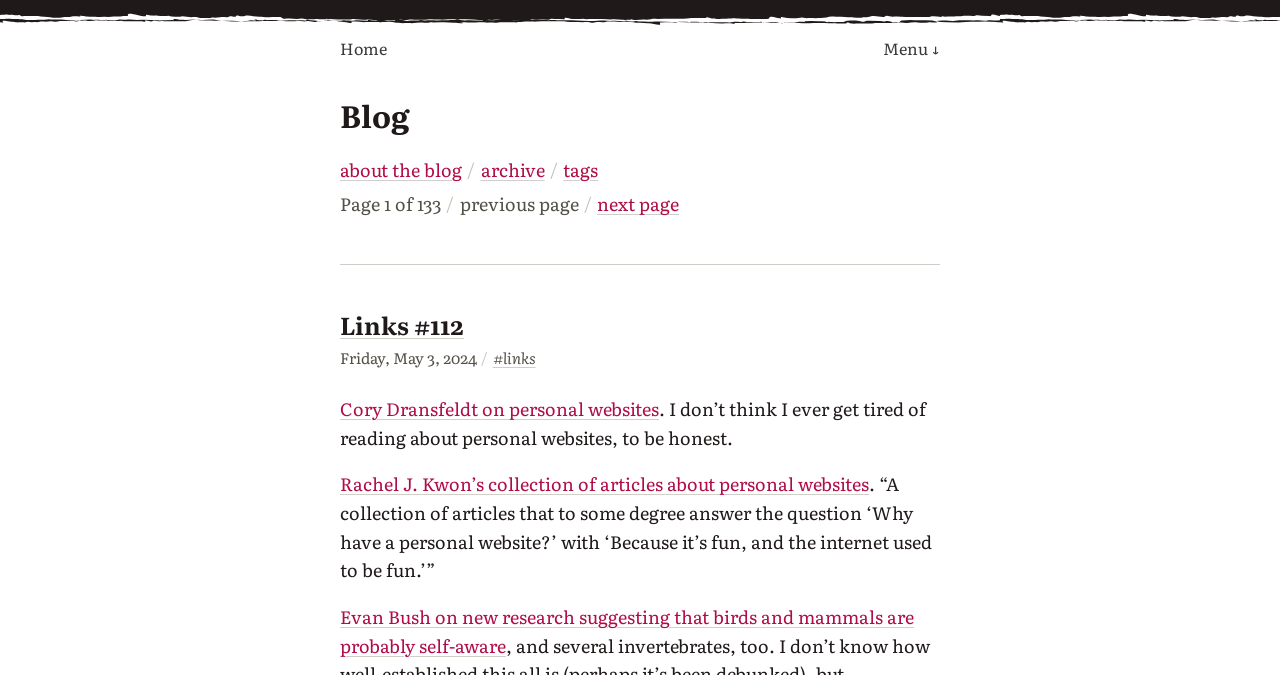Could you highlight the region that needs to be clicked to execute the instruction: "view archive"?

[0.376, 0.23, 0.426, 0.27]